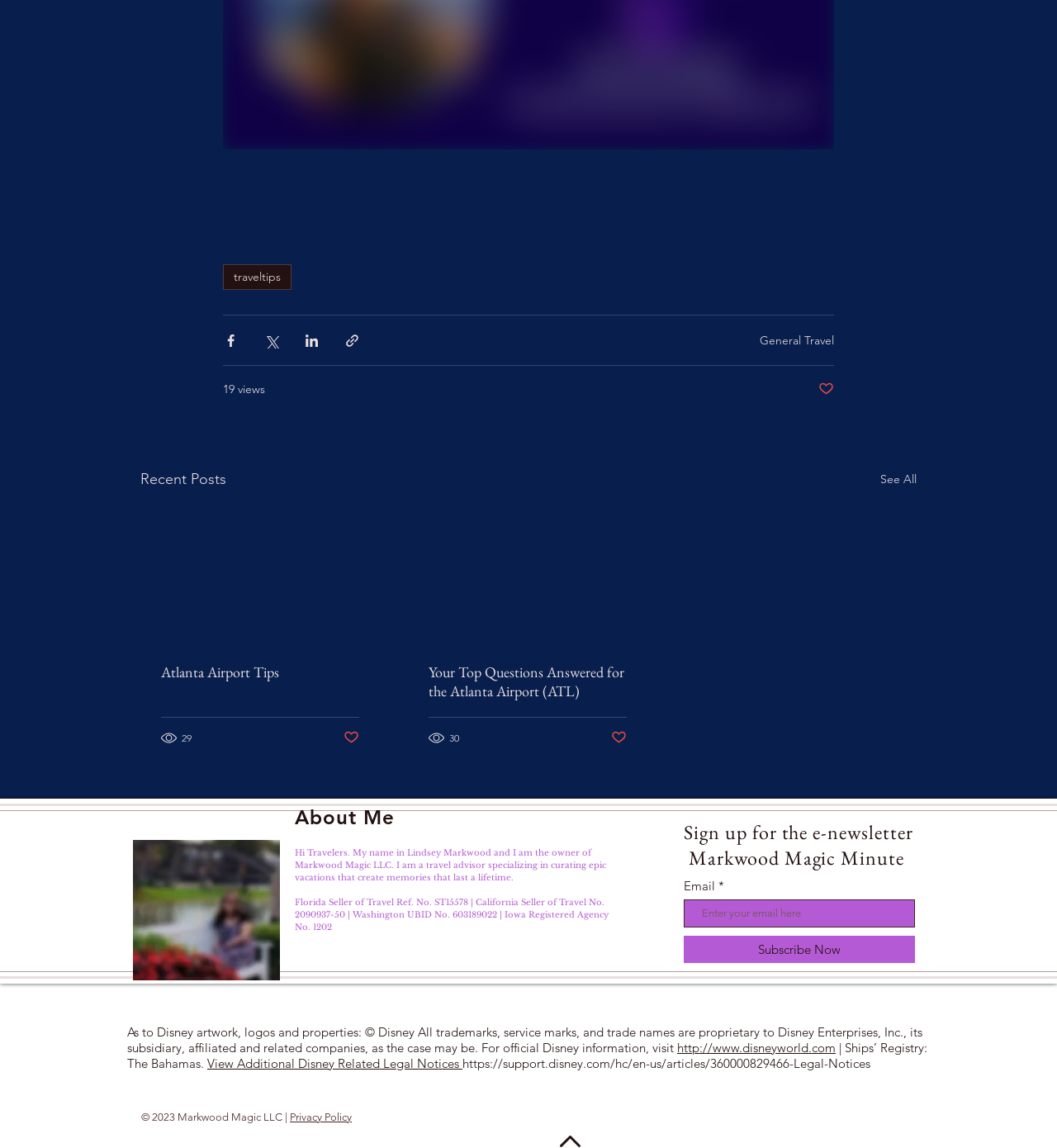What is the email address input field used for?
Please provide a single word or phrase based on the screenshot.

To sign up for the e-newsletter